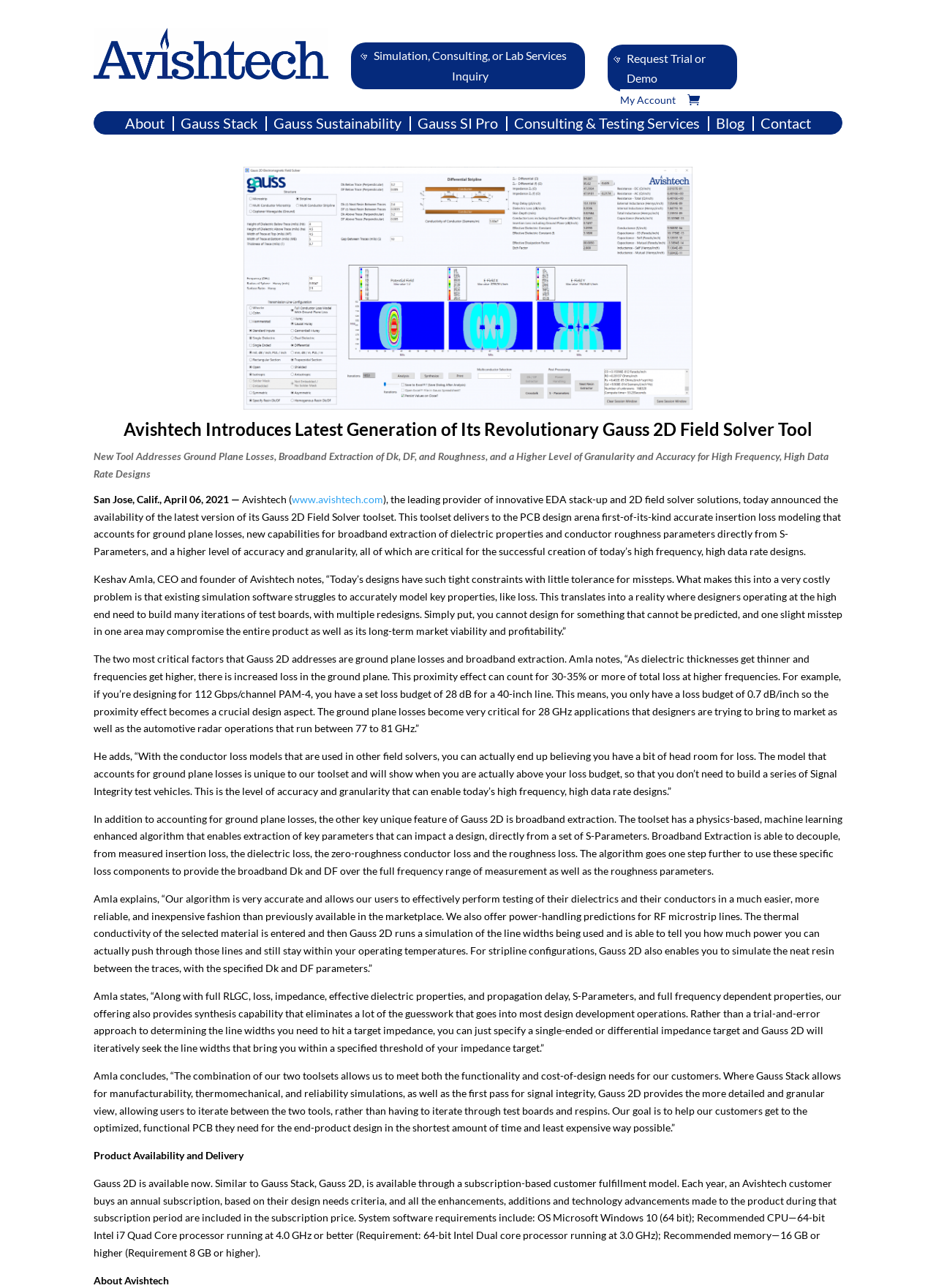Determine the bounding box coordinates of the section to be clicked to follow the instruction: "Visit the 'About' page". The coordinates should be given as four float numbers between 0 and 1, formatted as [left, top, right, bottom].

[0.134, 0.091, 0.176, 0.104]